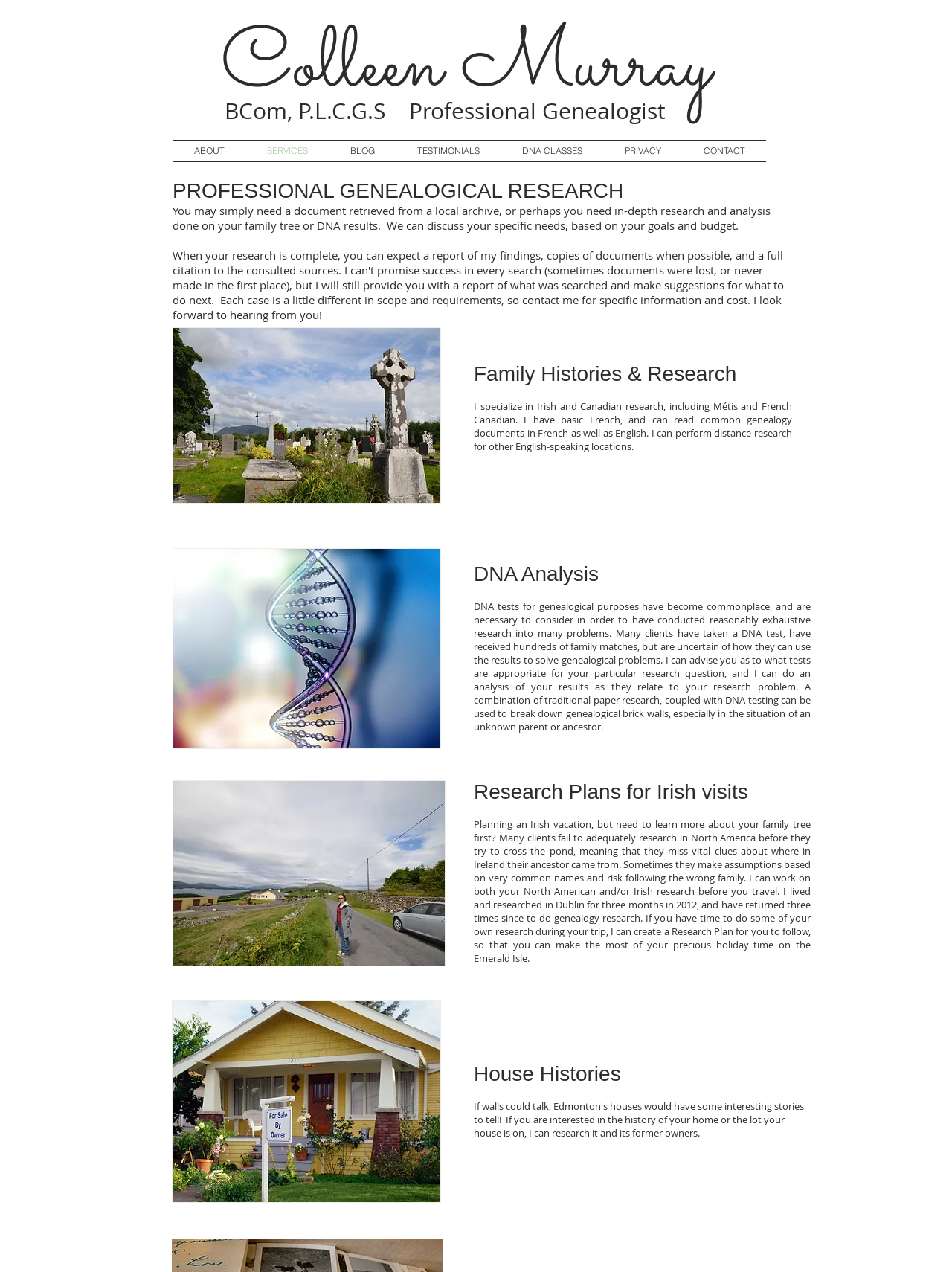Extract the bounding box coordinates of the UI element described: "SERVICES". Provide the coordinates in the format [left, top, right, bottom] with values ranging from 0 to 1.

[0.258, 0.111, 0.345, 0.127]